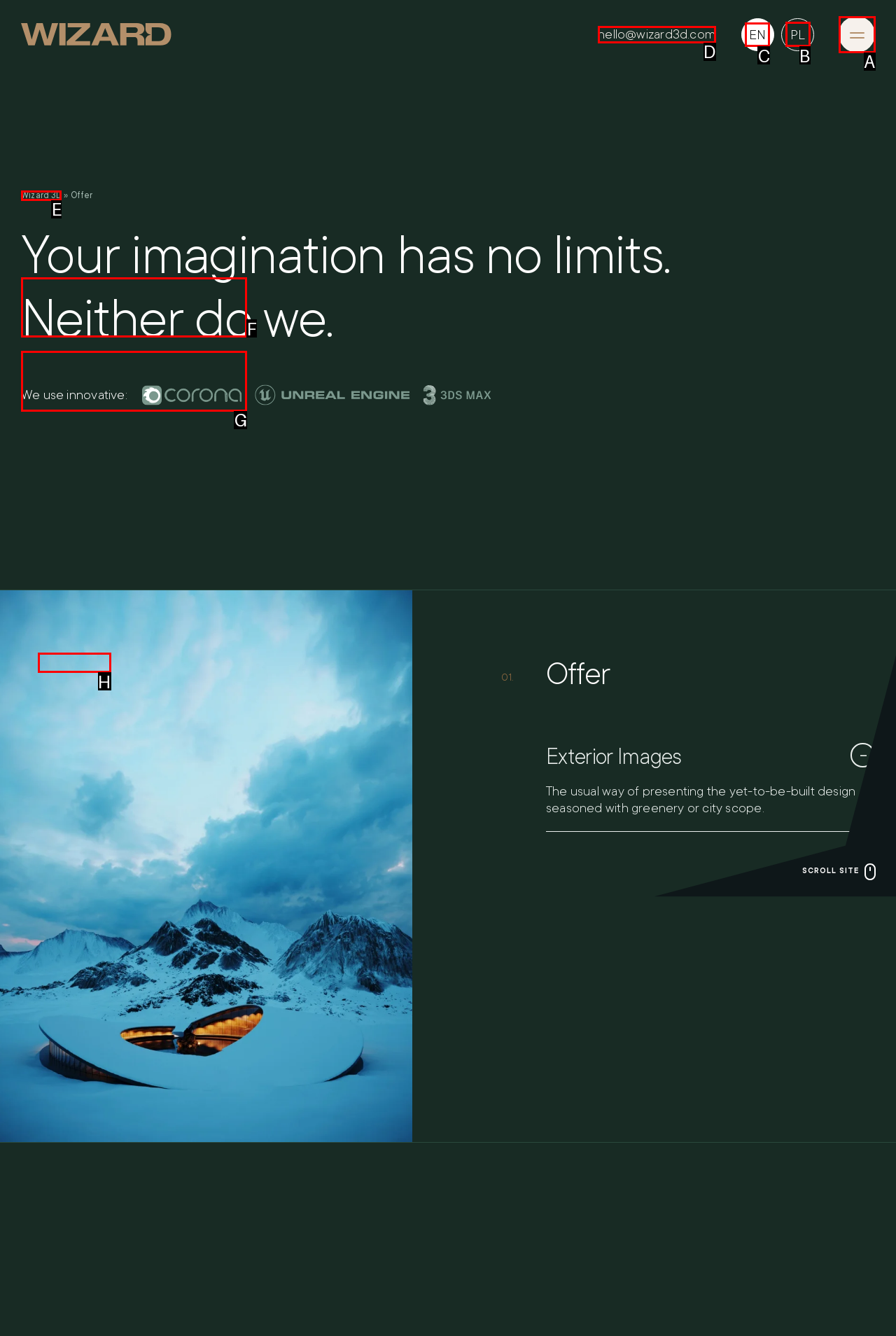Select the HTML element that should be clicked to accomplish the task: Click the 'EN' language option Reply with the corresponding letter of the option.

C